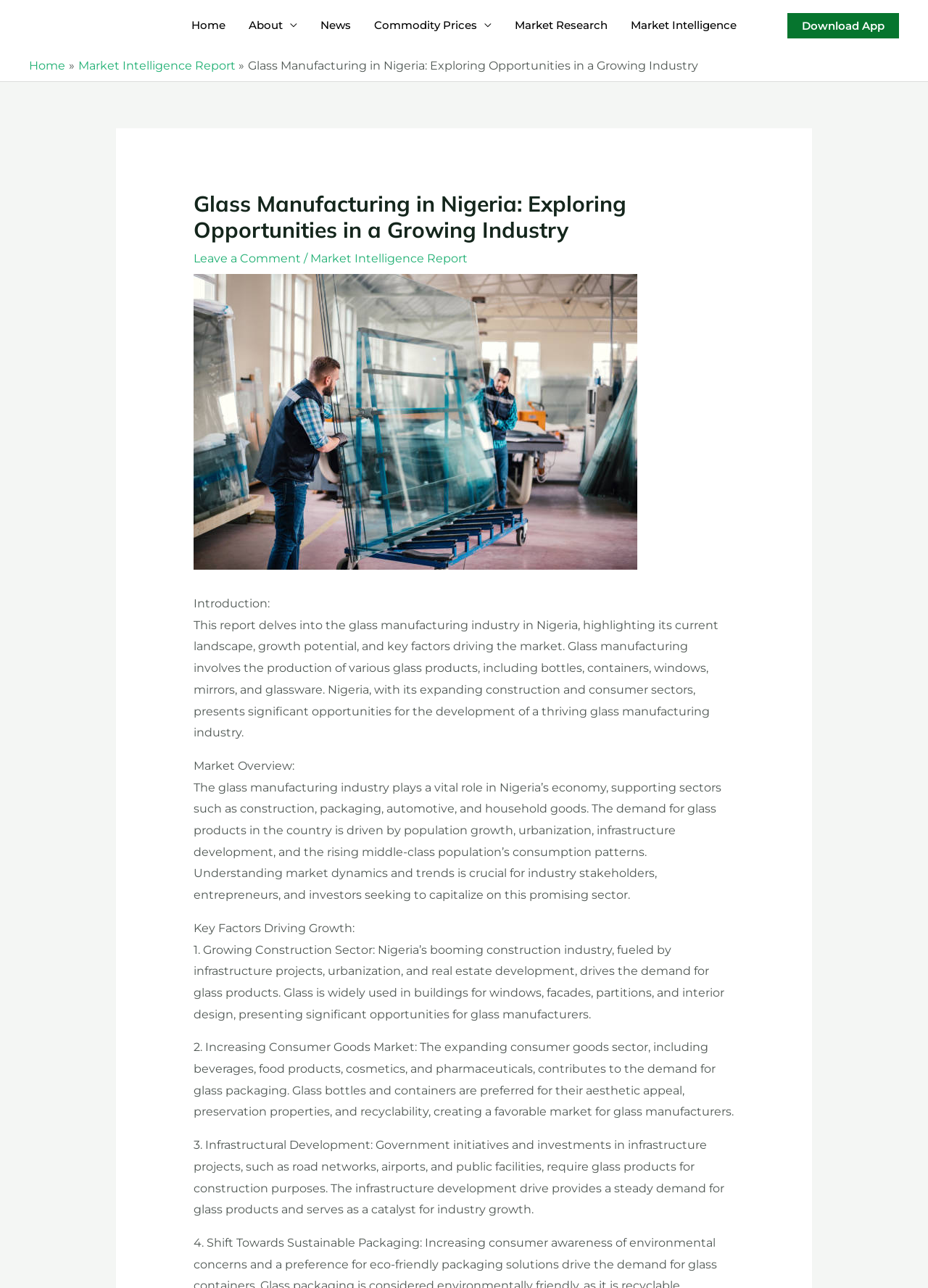Locate the bounding box coordinates of the area where you should click to accomplish the instruction: "Download the app".

[0.848, 0.01, 0.969, 0.03]